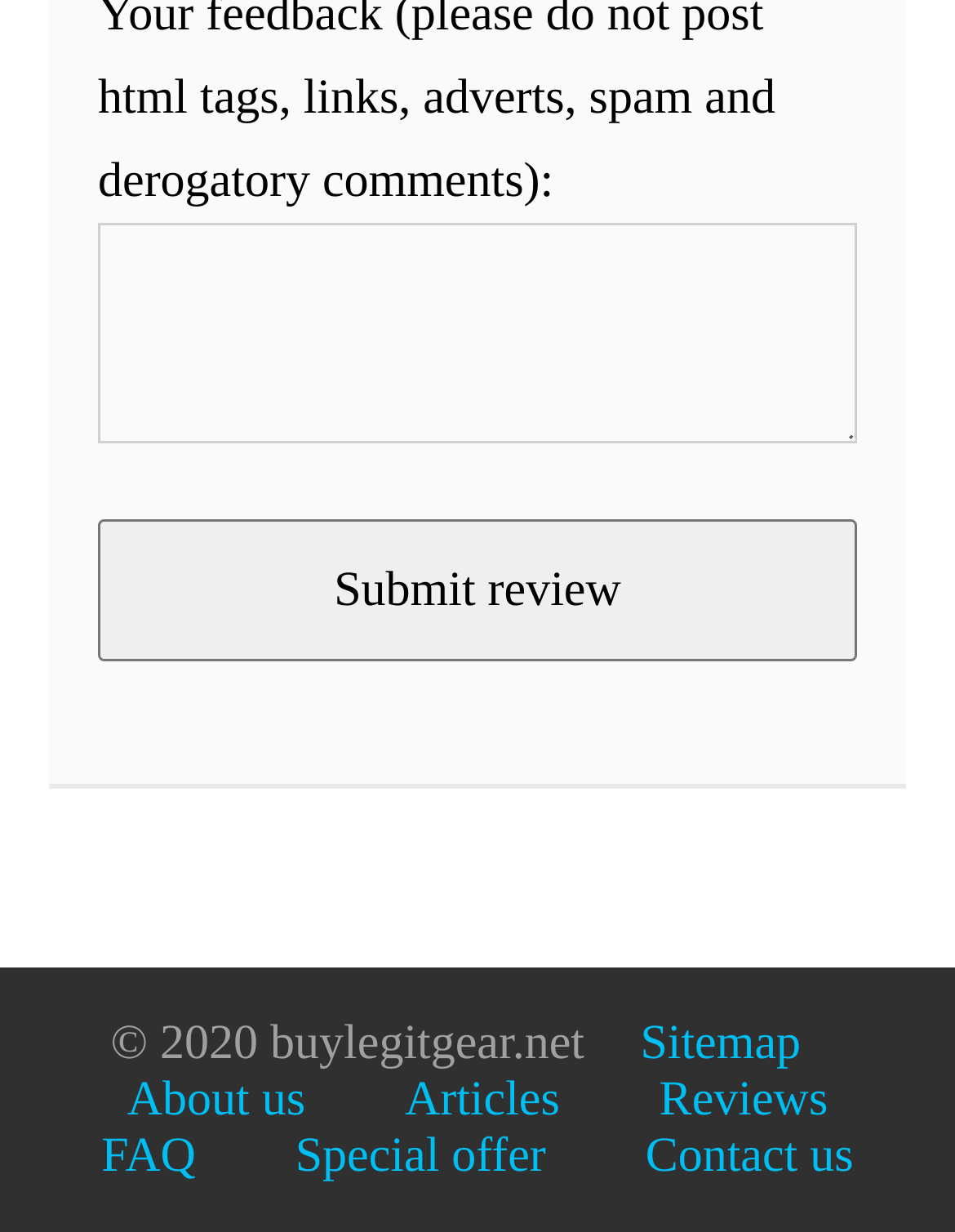Locate the bounding box coordinates of the UI element described by: "parent_node: No Comment". Provide the coordinates as four float numbers between 0 and 1, formatted as [left, top, right, bottom].

None